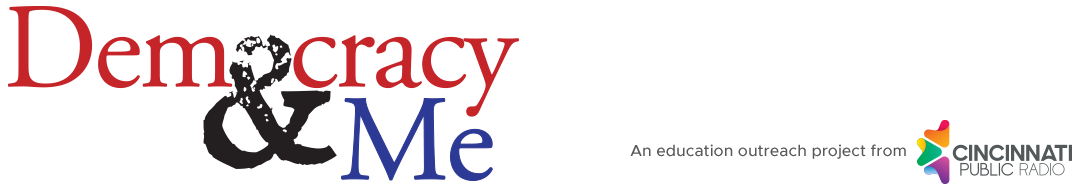Utilize the information from the image to answer the question in detail:
What is the font style of the ampersand symbol?

The caption states that the ampersand symbol is rendered in a bold black font, which enhances the visual impact of the text.